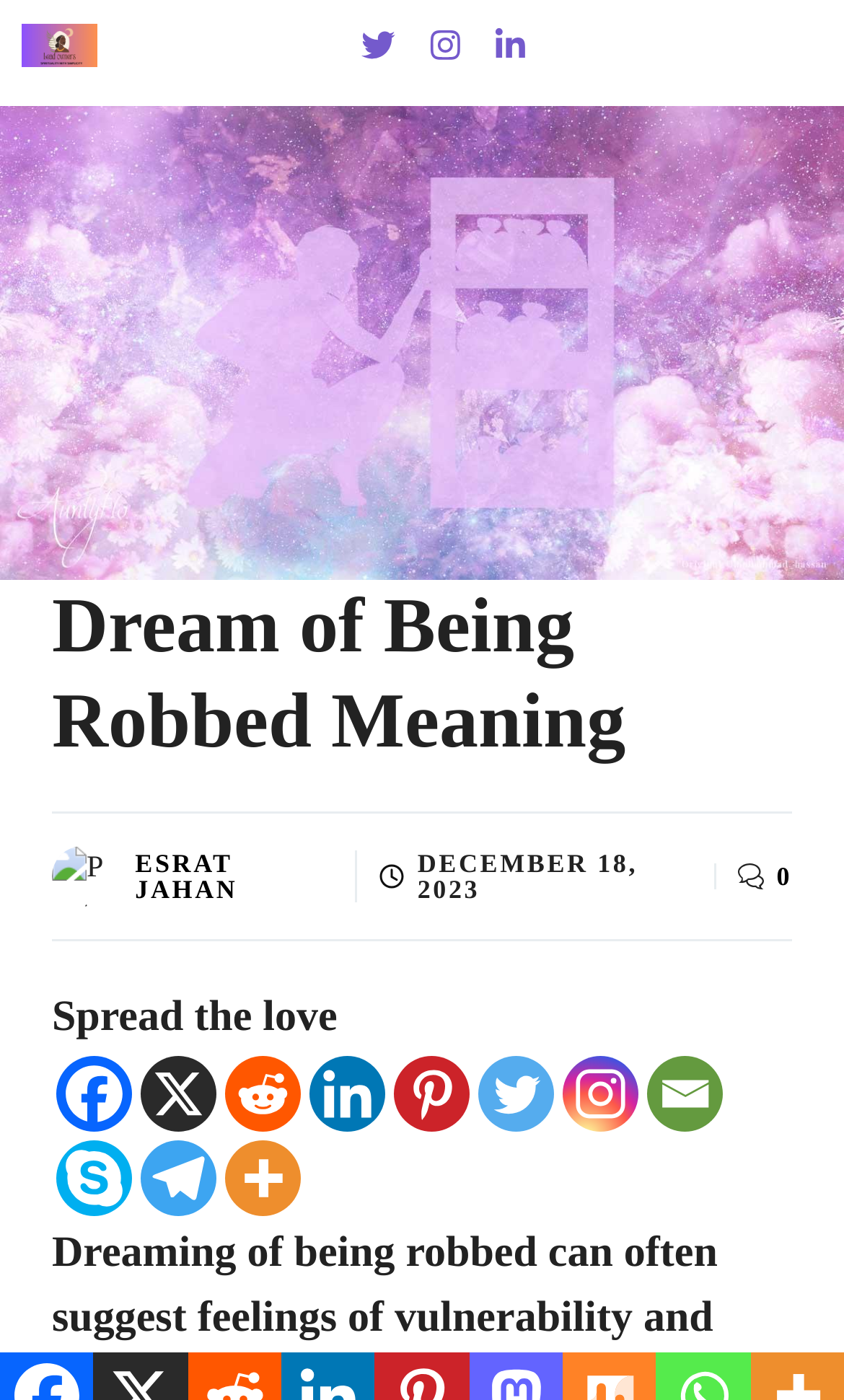Articulate a complete and detailed caption of the webpage elements.

The webpage is about the meaning of dreaming of being robbed. At the top left, there is a link to "Lead Owners" accompanied by an image. On the top right, there is a button labeled "MENU" that controls a mobile menu. Below the button, there are three empty links.

The main content of the webpage is divided into two sections. The top section features an image related to the dream of being robbed, taking up the full width of the page. Below the image, there is a header section that includes the title "Dream of Being Robbed Meaning" and a photo of the author, ESRAT JAHAN, on the left. On the right, there is a link to the author's name, a timestamp indicating the article was published on December 18, 2023, and a link with a "0" label.

The bottom section of the main content features a static text "Spread the love" followed by a row of social media links, including Facebook, X, Reddit, Linkedin, Pinterest, Twitter, Instagram, Email, Skype, Telegram, and More. Each social media link is accompanied by an icon, except for the Email and More links.